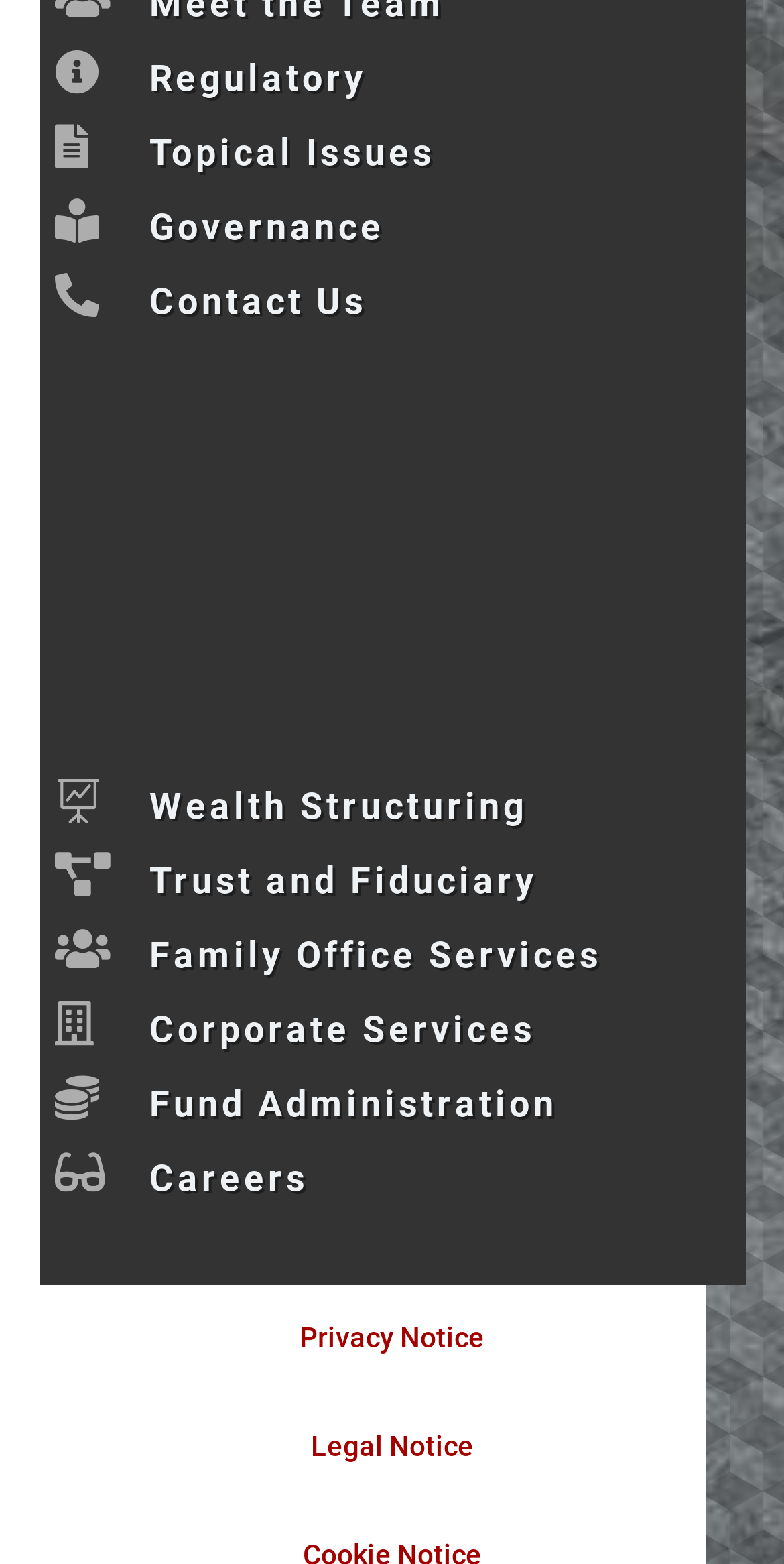Can you show the bounding box coordinates of the region to click on to complete the task described in the instruction: "Go to Governance"?

[0.191, 0.131, 0.491, 0.158]